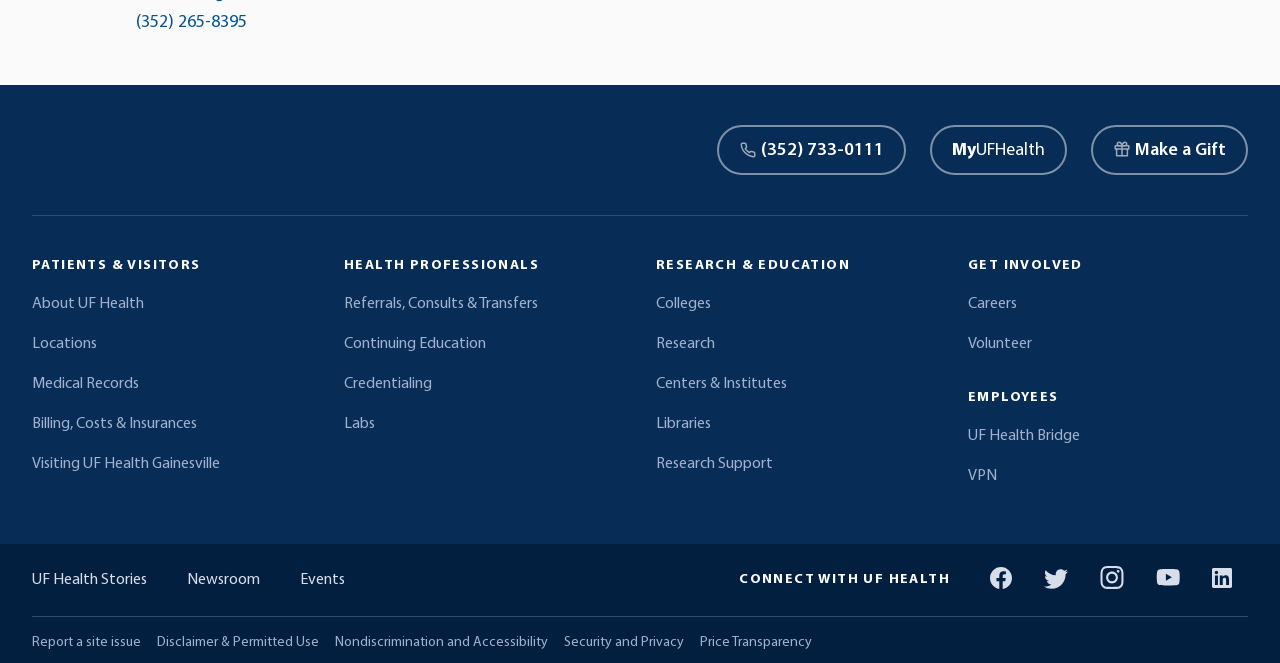Analyze the image and provide a detailed answer to the question: What is the title of the news section?

I found the title of the news section by looking at the heading element with the text 'News & Events'.